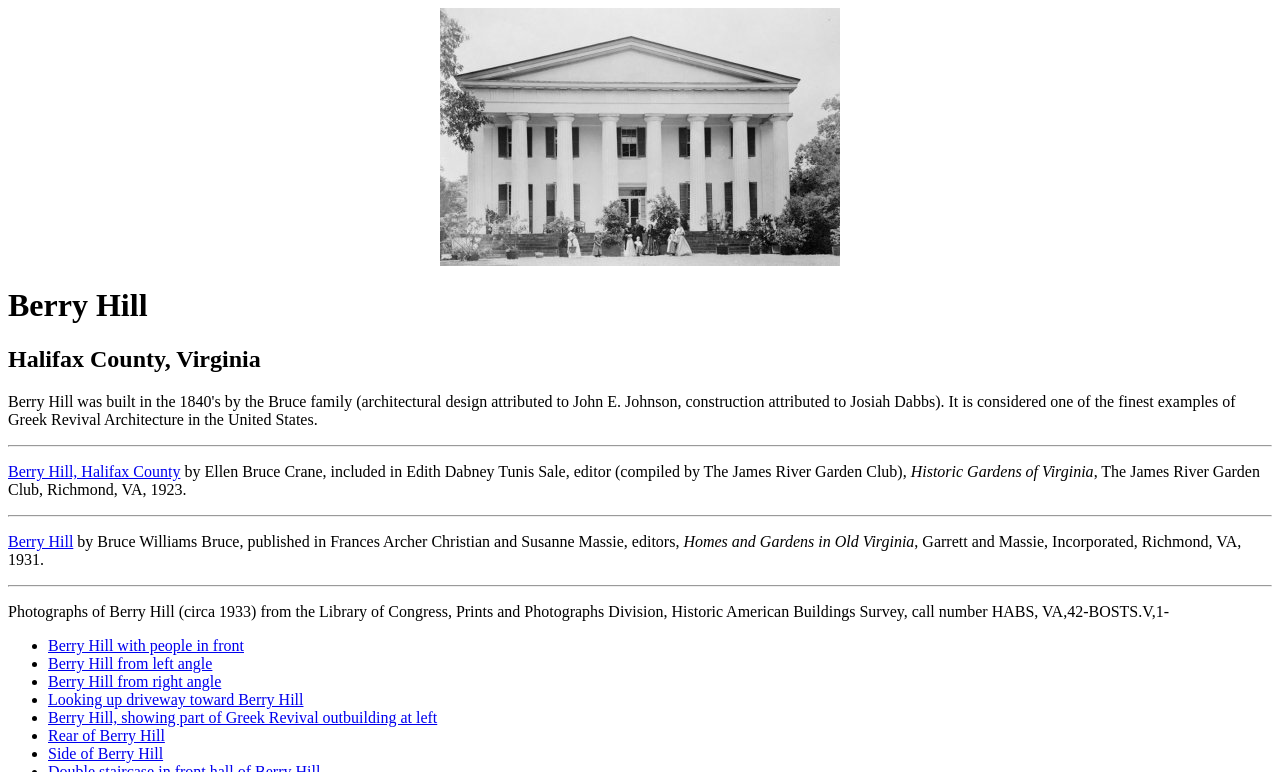Identify the bounding box for the UI element that is described as follows: "Berry Hill".

[0.006, 0.69, 0.057, 0.712]